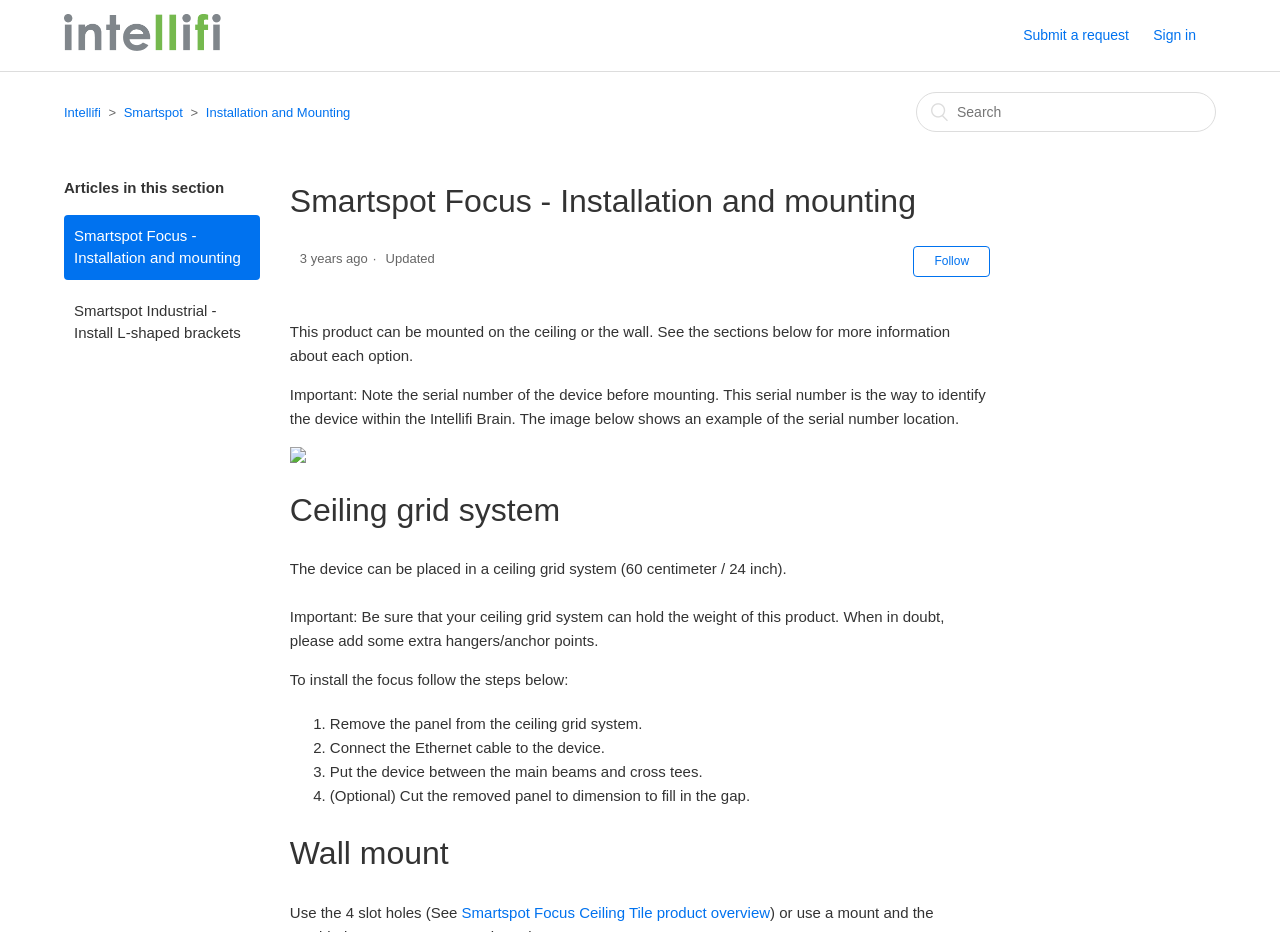Detail the various sections and features of the webpage.

The webpage is about the installation and mounting of a product called Smartspot Focus. At the top left corner, there is a logo and a navigation menu with links to Intellifi, Smartspot, and Installation and Mounting. On the top right corner, there is a search bar and a sign-in button.

Below the navigation menu, there is a heading that reads "Articles in this section". Underneath, there are two links to articles: "Smartspot Focus - Installation and mounting" and "Smartspot Industrial - Install L-shaped brackets".

The main content of the webpage is divided into two sections: "Smartspot Focus - Installation and mounting" and "Wall mount". The first section has a heading, a brief description, and an image. The description explains that the product can be mounted on the ceiling or the wall and provides instructions for each option. There is also a note about the importance of noting the serial number of the device before mounting.

The ceiling grid system is discussed in detail, with instructions on how to install the focus, including removing the panel from the ceiling grid system, connecting the Ethernet cable, and putting the device between the main beams and cross tees. There are four steps listed in a numbered list.

The second section, "Wall mount", has a heading and a brief description that explains how to use the 4 slot holes for mounting. There is also a link to a product overview page for Smartspot Focus Ceiling Tile.

Throughout the webpage, there are several static text elements, headings, links, and images that provide information and instructions for the installation and mounting of the Smartspot Focus product.